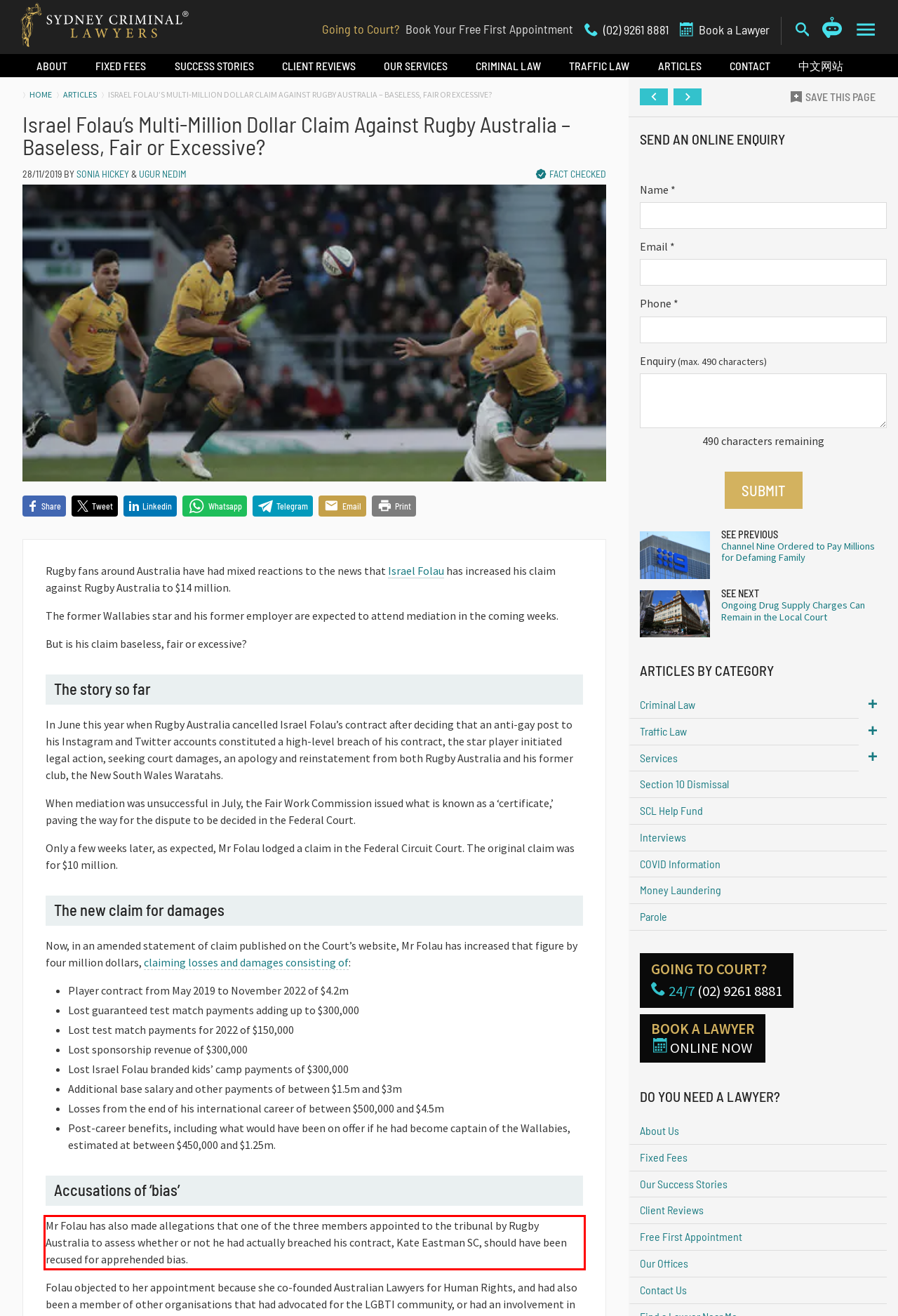Inspect the webpage screenshot that has a red bounding box and use OCR technology to read and display the text inside the red bounding box.

Mr Folau has also made allegations that one of the three members appointed to the tribunal by Rugby Australia to assess whether or not he had actually breached his contract, Kate Eastman SC, should have been recused for apprehended bias.